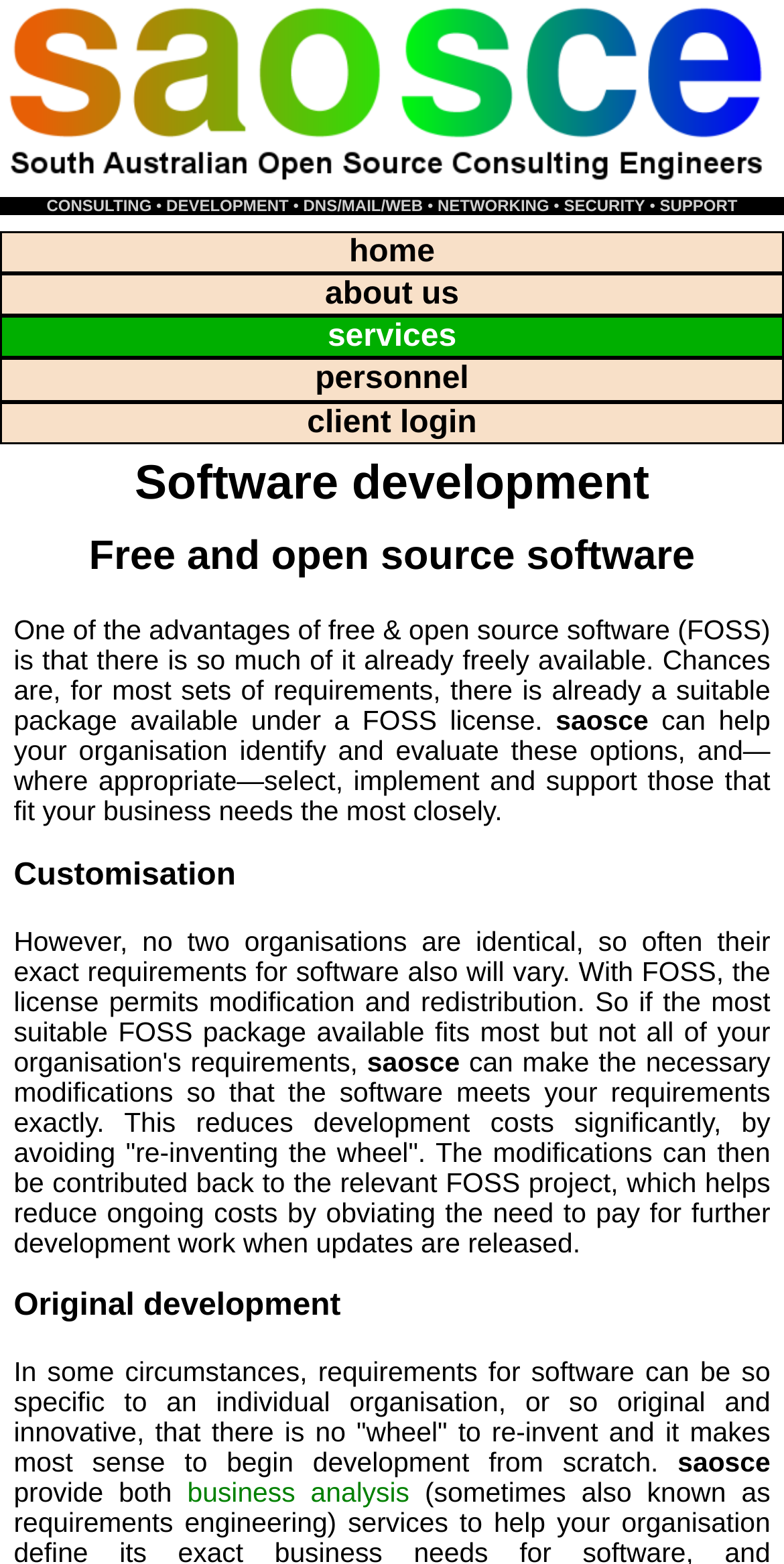Summarize the webpage with a detailed and informative caption.

The webpage is about Saosce, a company that provides software development services. At the top of the page, there is a logo of Saosce. Below the logo, there are several links to different sections of the website, including "CONSULTING", "DEVELOPMENT", "DNS/MAIL/WEB", "NETWORKING", "SECURITY", and "SUPPORT". These links are arranged horizontally across the page.

Below these links, there are more links to other sections of the website, including "home", "about us", "services", "personnel", and "client login". These links are also arranged horizontally across the page.

The main content of the page is divided into three sections, each with a heading. The first section is about "Software development" and has a subheading "Free and open source software". This section describes the advantages of using free and open source software, including the availability of existing packages that can meet specific requirements. Saosce is mentioned as a company that can help organizations identify and evaluate these options.

The second section is about "Customisation" and describes how Saosce can modify existing software to meet specific requirements, reducing development costs. The modifications can then be contributed back to the relevant open source project, reducing ongoing costs.

The third section is about "Original development" and describes how Saosce can develop software from scratch when there is no existing software that meets specific requirements. This section mentions that Saosce provides both business analysis and development services. There is a link to "business analysis" at the bottom of this section.